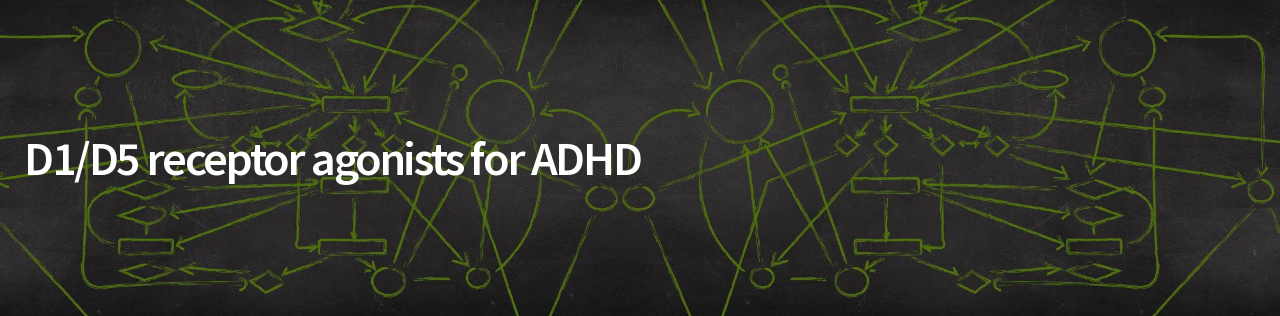What shapes are used in the diagrams?
Look at the image and provide a detailed response to the question.

The image features intricate flowcharts and symbols, including circles and diamonds, which visually represent complex processes and pathways involved in the pharmacological effects and research surrounding D1 and D5 receptor agonists in treating ADHD, providing a graphical summary of the underlying concepts associated with these specific receptor agonists.